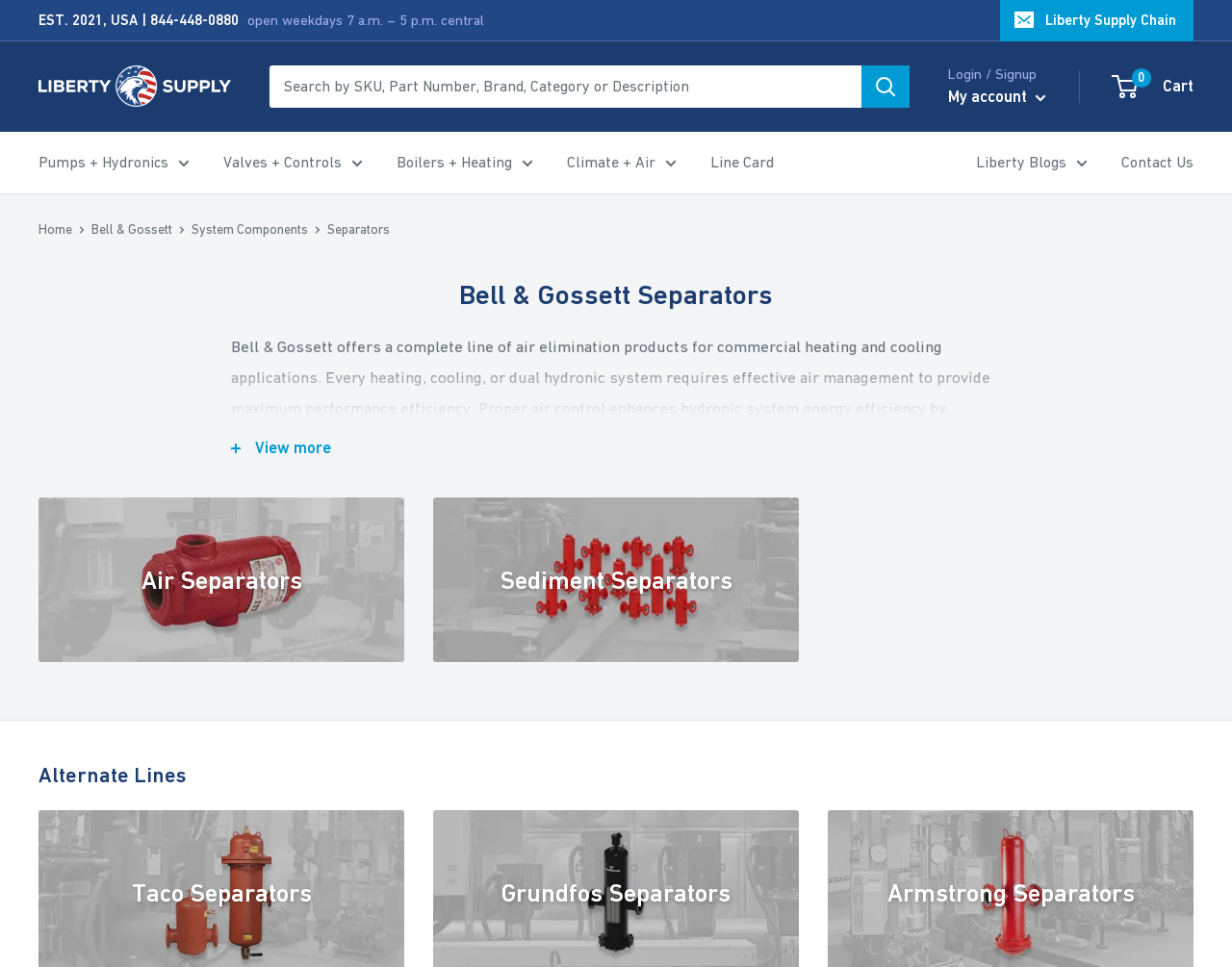Use a single word or phrase to respond to the question:
How many main categories are there in the menu?

5